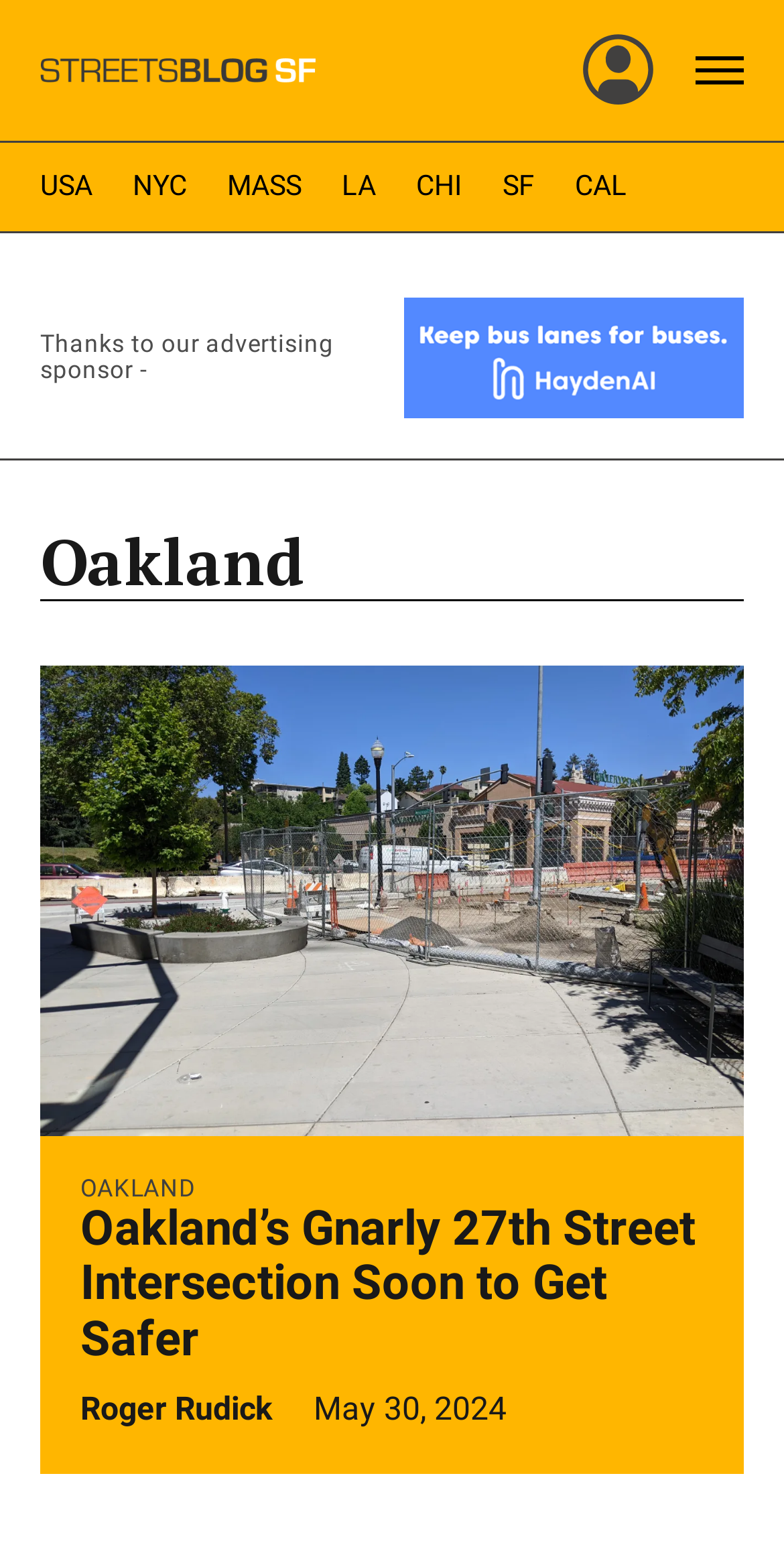Kindly provide the bounding box coordinates of the section you need to click on to fulfill the given instruction: "Open Menu".

[0.887, 0.026, 0.949, 0.065]